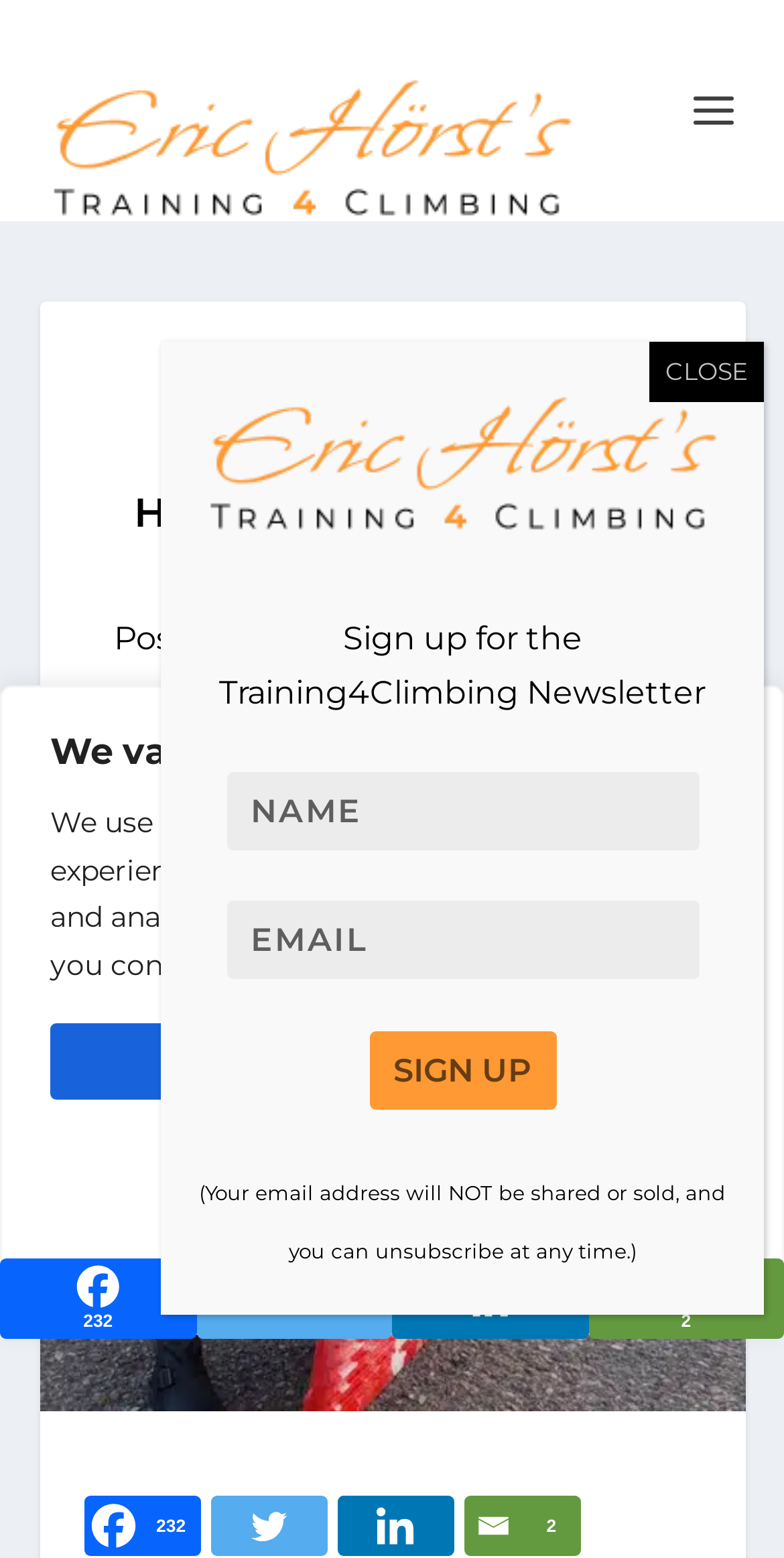Provide a single word or phrase answer to the question: 
What is the author of the article?

Eric Hörst